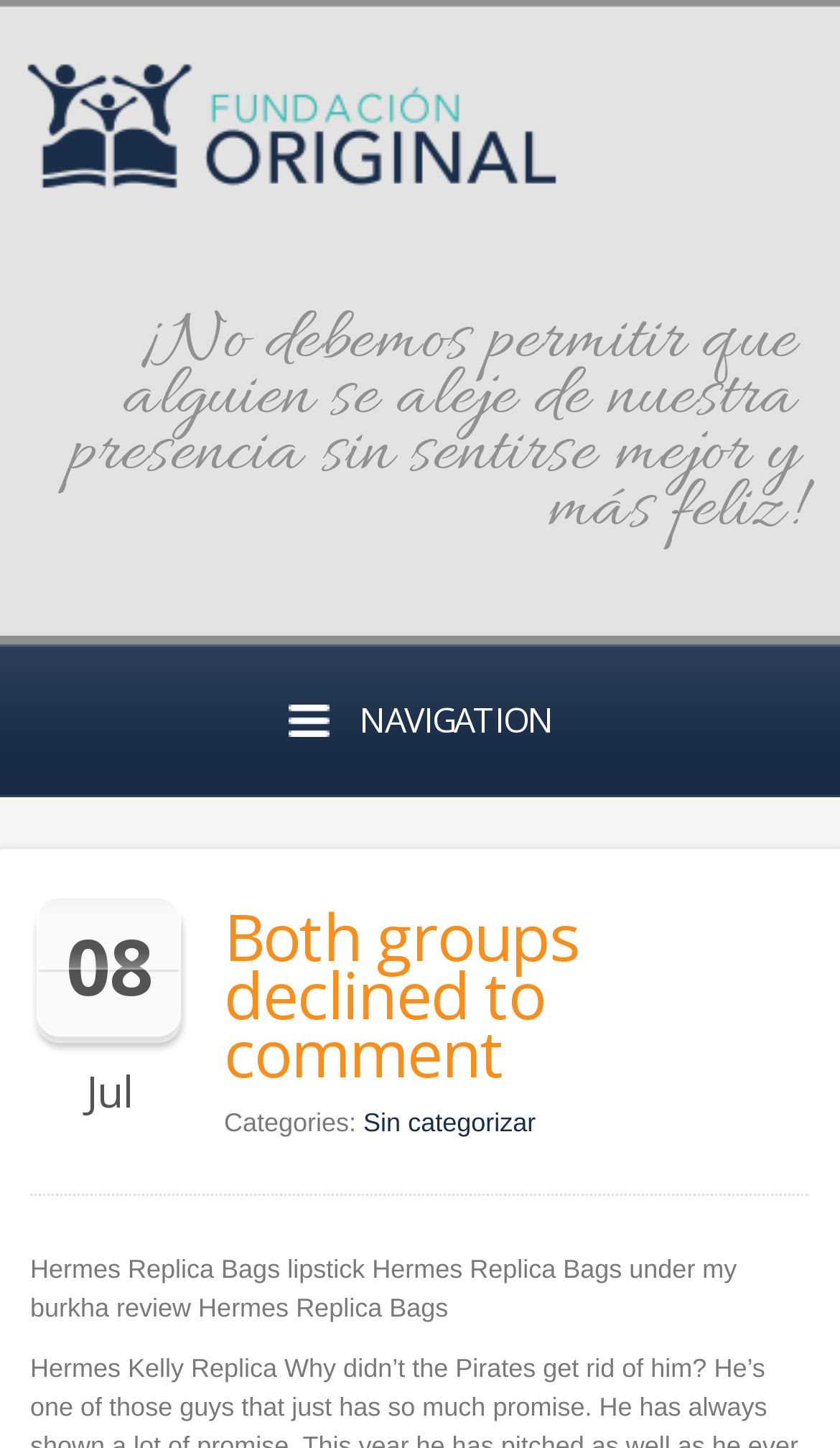Can you give a comprehensive explanation to the question given the content of the image?
What is the category of the article?

The category of the article can be found in the navigation section, where it is written as 'Categories:' and the category is 'Sin categorizar'.